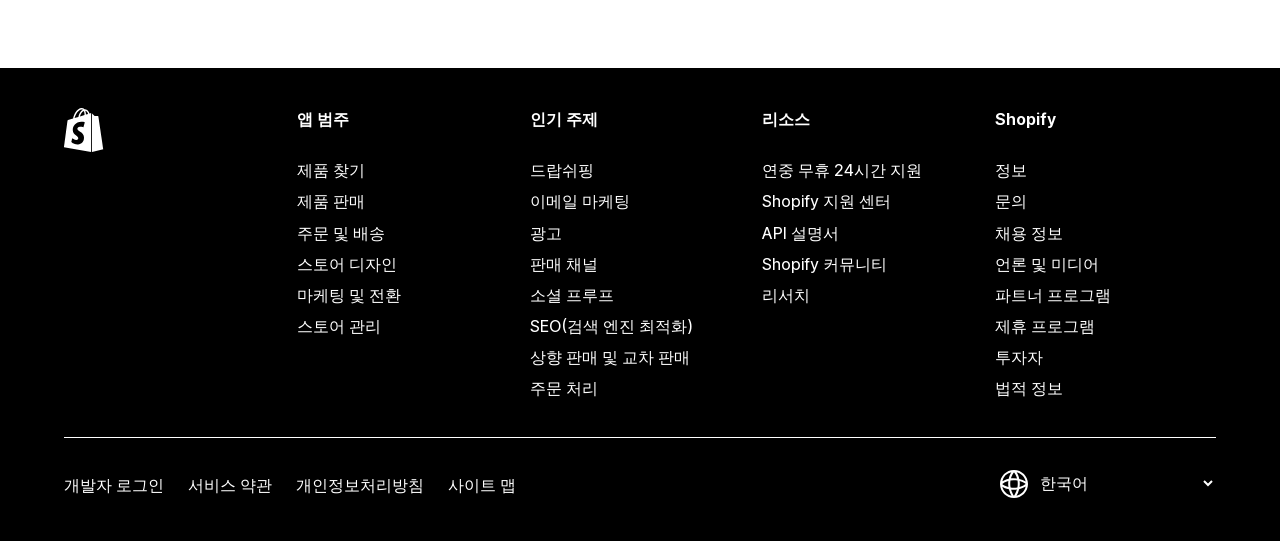Identify the bounding box coordinates of the area you need to click to perform the following instruction: "Find products".

[0.232, 0.287, 0.404, 0.344]